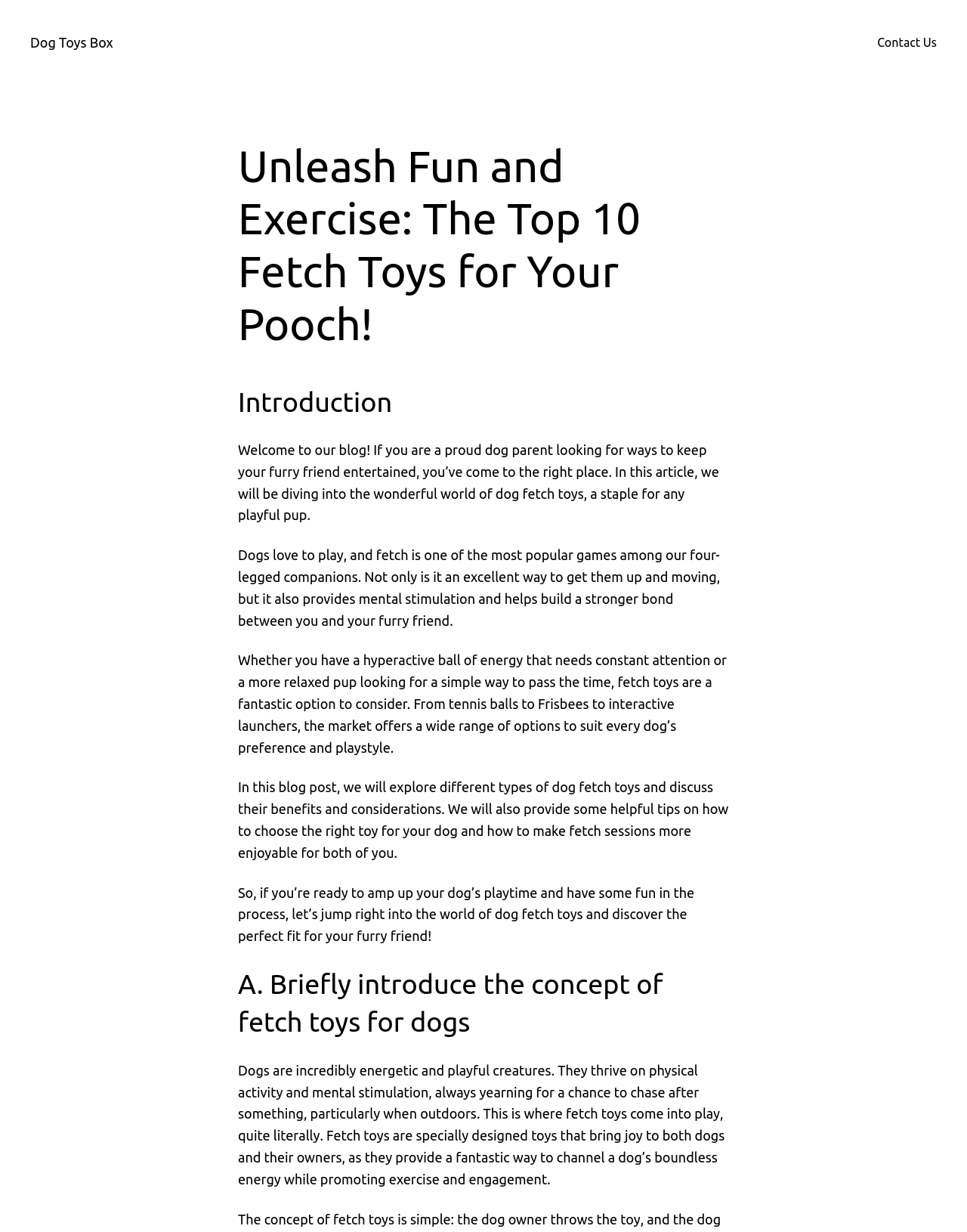Determine the webpage's heading and output its text content.

Unleash Fun and Exercise: The Top 10 Fetch Toys for Your Pooch!